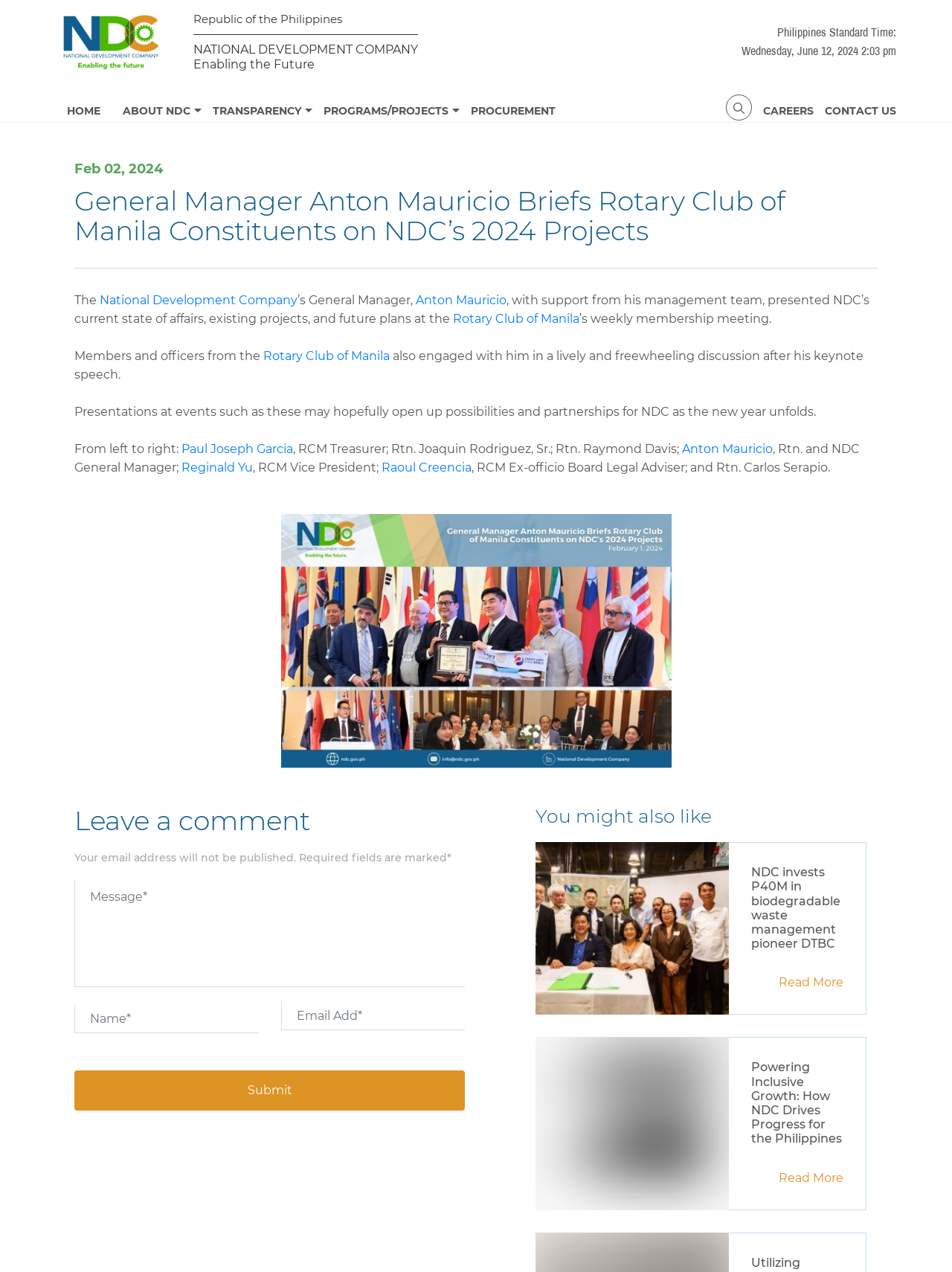Predict the bounding box of the UI element based on the description: "name="field_email_address[0][value]" placeholder="Email Add*"". The coordinates should be four float numbers between 0 and 1, formatted as [left, top, right, bottom].

[0.295, 0.788, 0.488, 0.81]